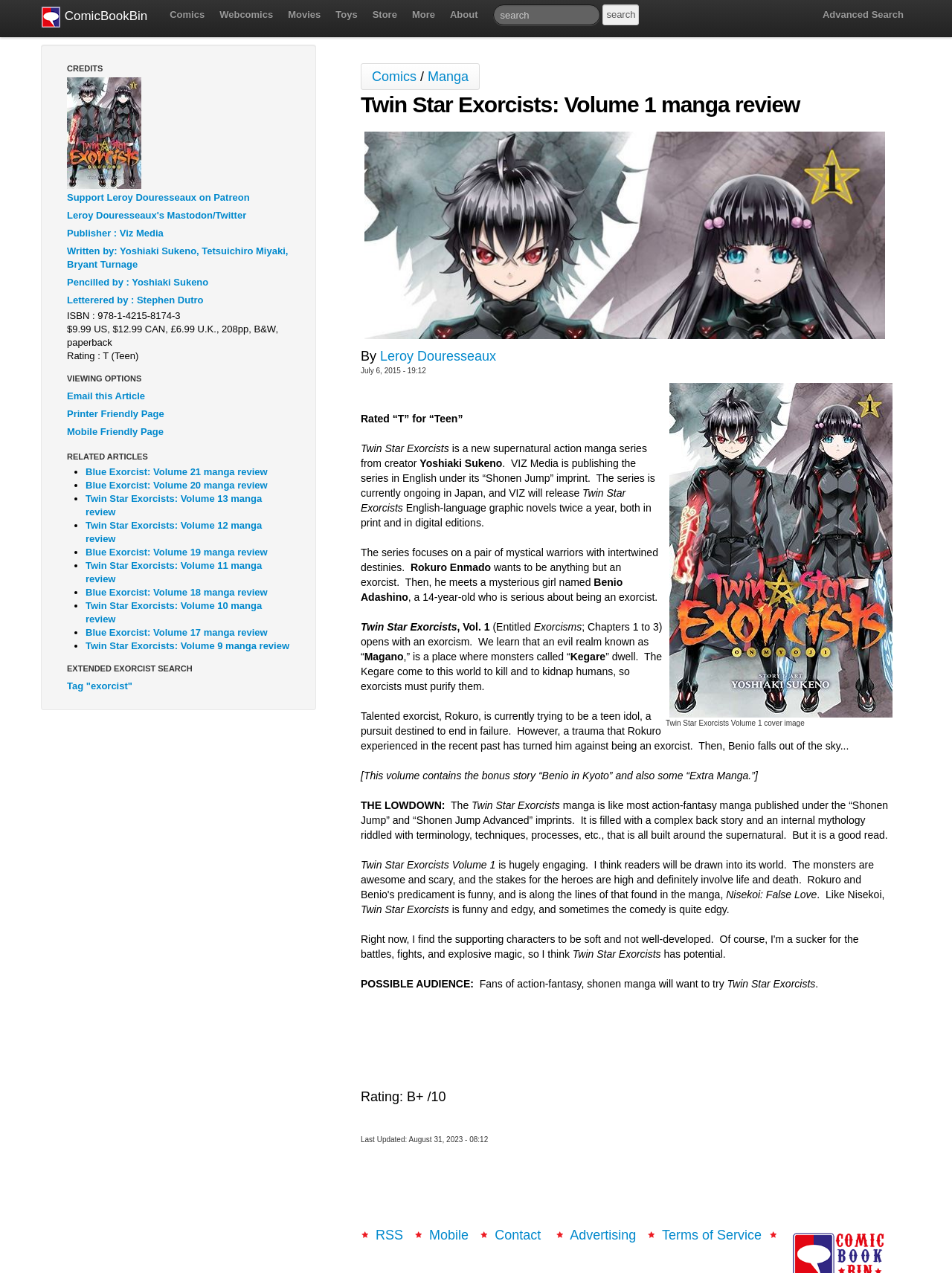Find the bounding box coordinates of the clickable area required to complete the following action: "Open the Accessibility page".

None